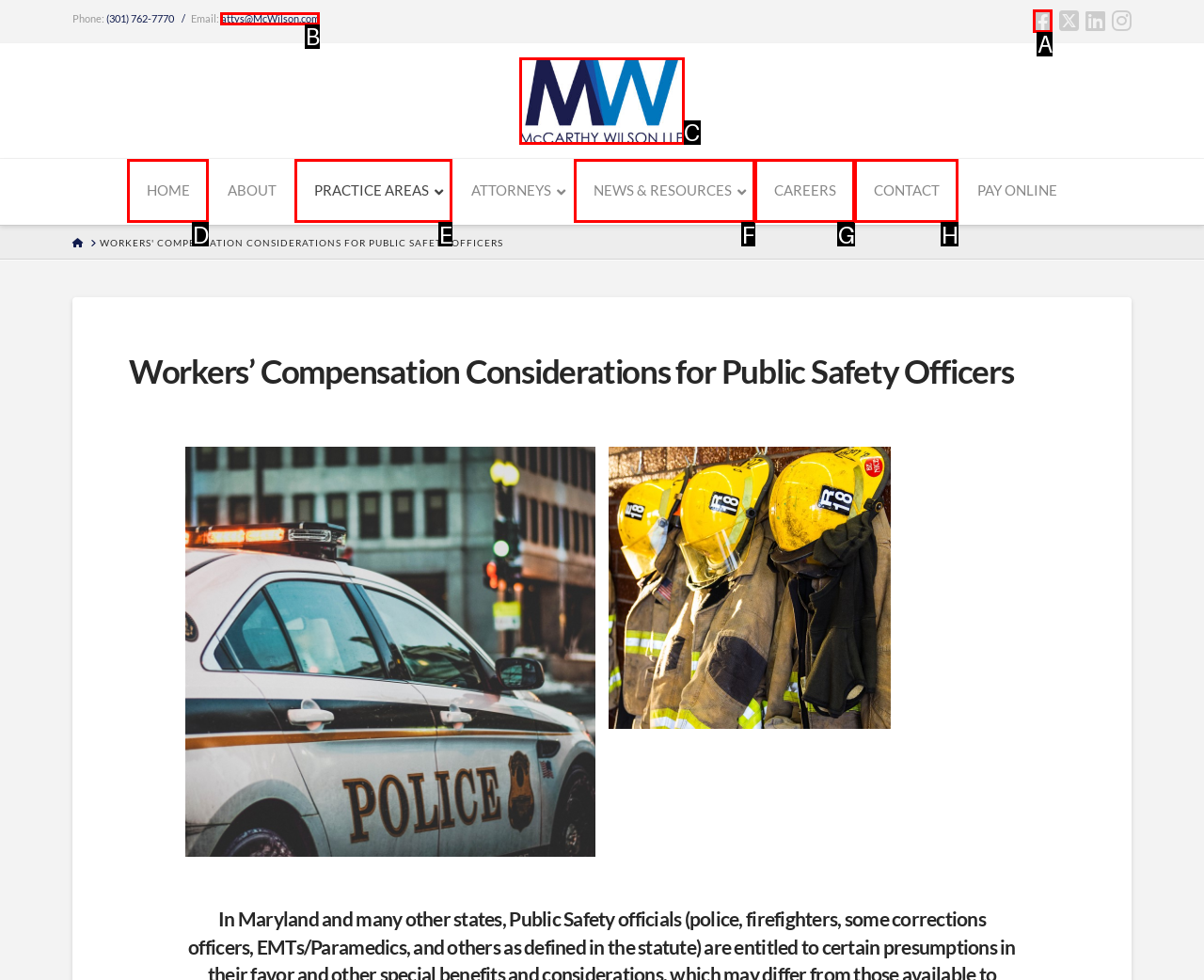Which option should be clicked to complete this task: Visit Facebook page
Reply with the letter of the correct choice from the given choices.

A